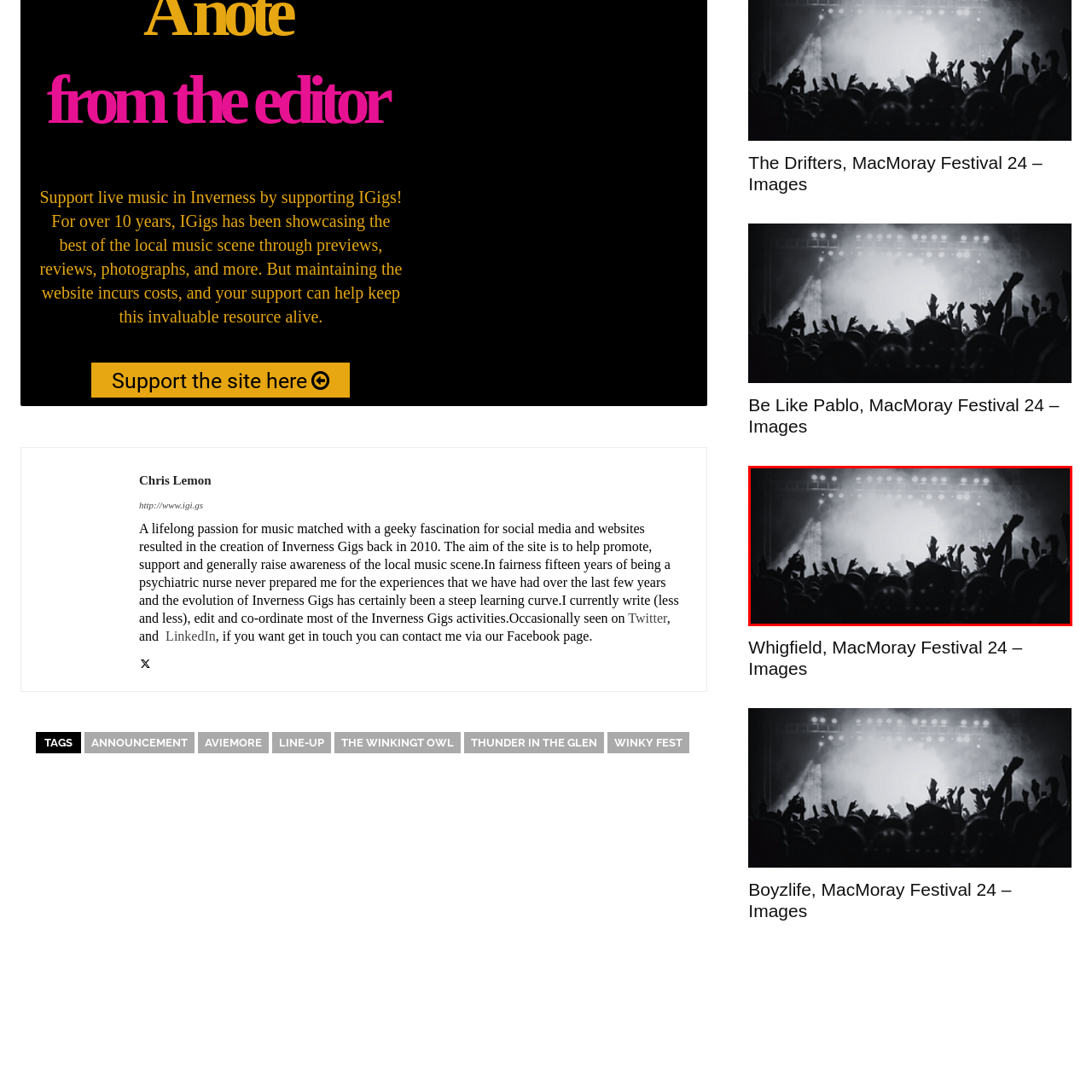What is the city where the festival is celebrated?
Pay attention to the image outlined by the red bounding box and provide a thorough explanation in your answer, using clues from the image.

The caption states that the MacMoray Festival 24 is celebrated by enthusiasts in Inverness, which implies that the festival takes place in the city of Inverness.